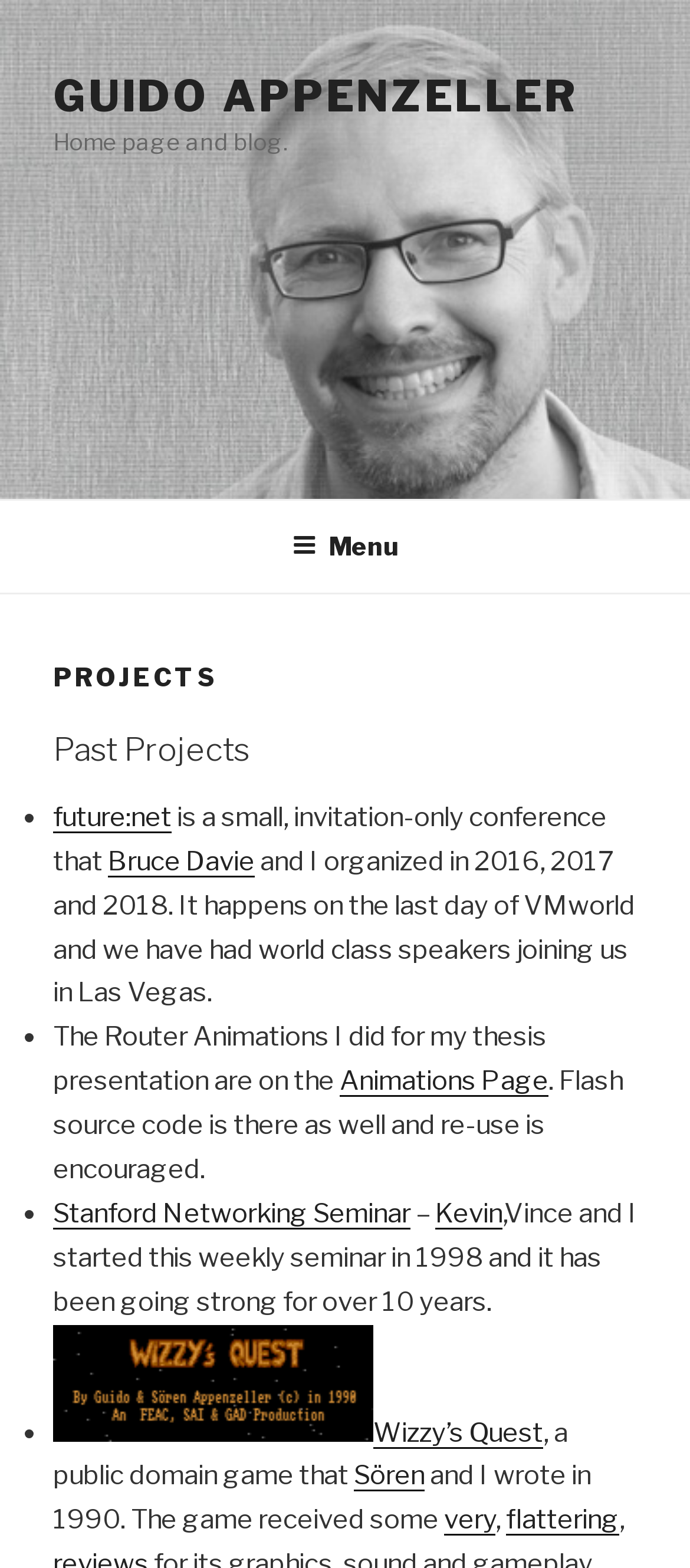Find the bounding box of the UI element described as follows: "Guido Appenzeller".

[0.077, 0.045, 0.838, 0.078]